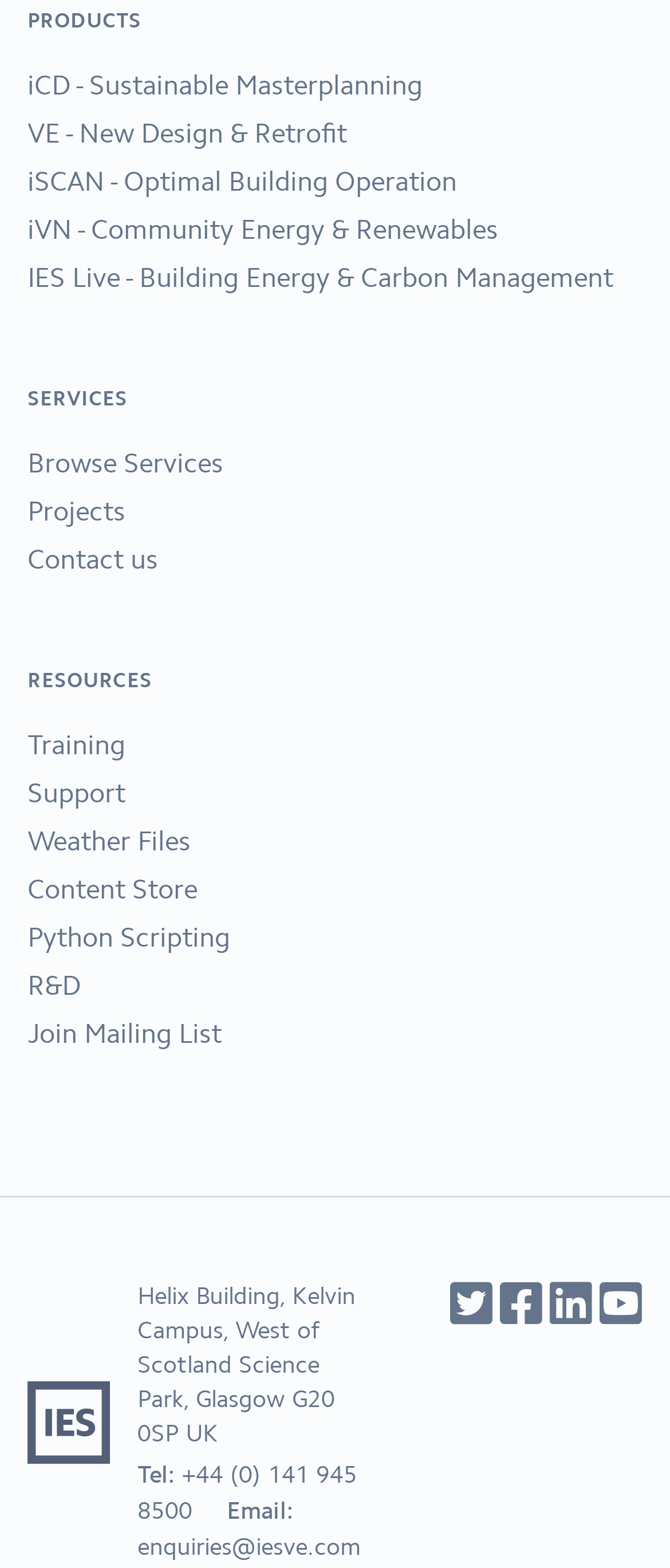Highlight the bounding box coordinates of the element that should be clicked to carry out the following instruction: "Contact us". The coordinates must be given as four float numbers ranging from 0 to 1, i.e., [left, top, right, bottom].

[0.041, 0.346, 0.236, 0.367]